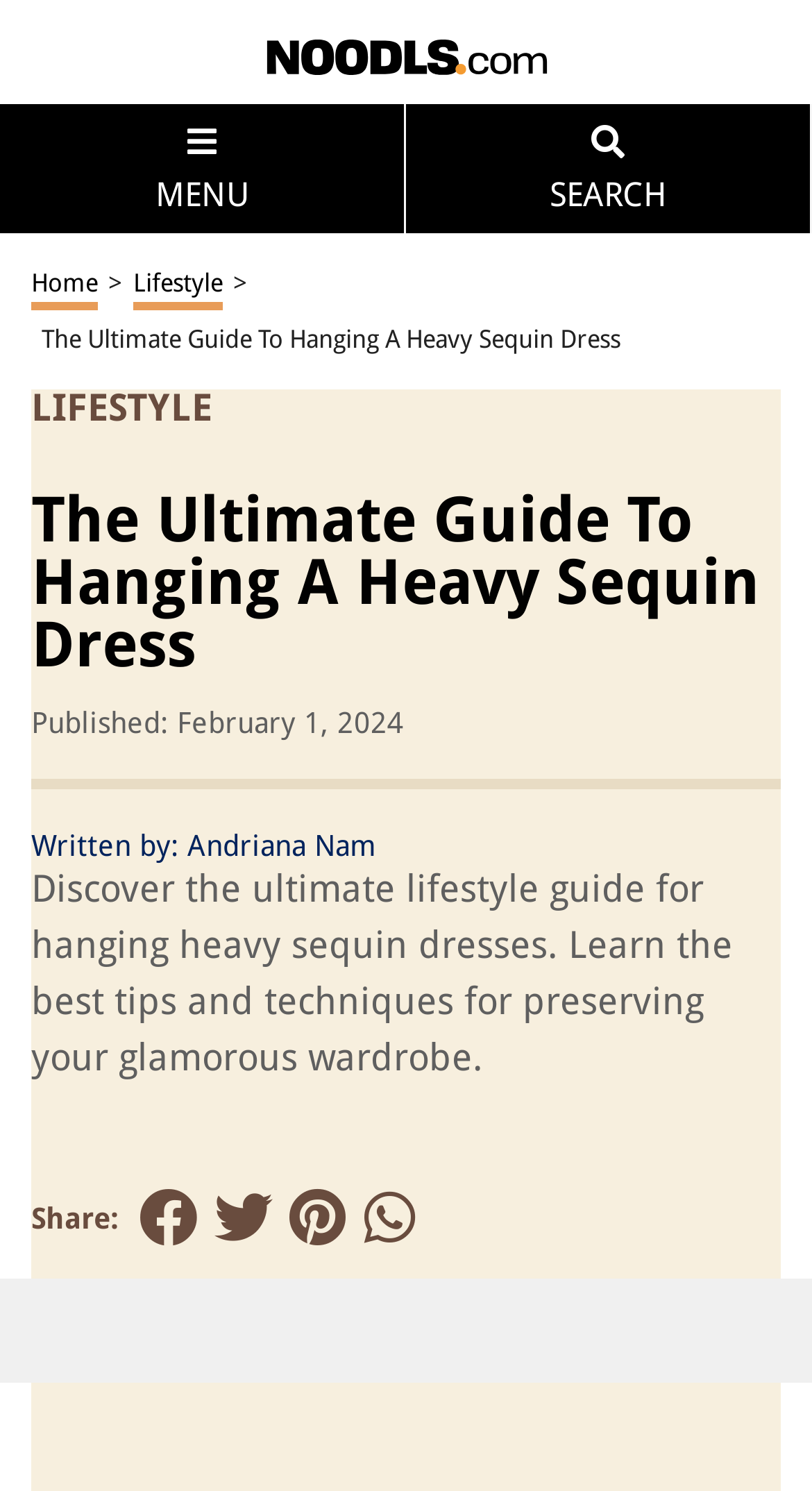Please determine the bounding box coordinates for the element that should be clicked to follow these instructions: "Leave a reply".

None